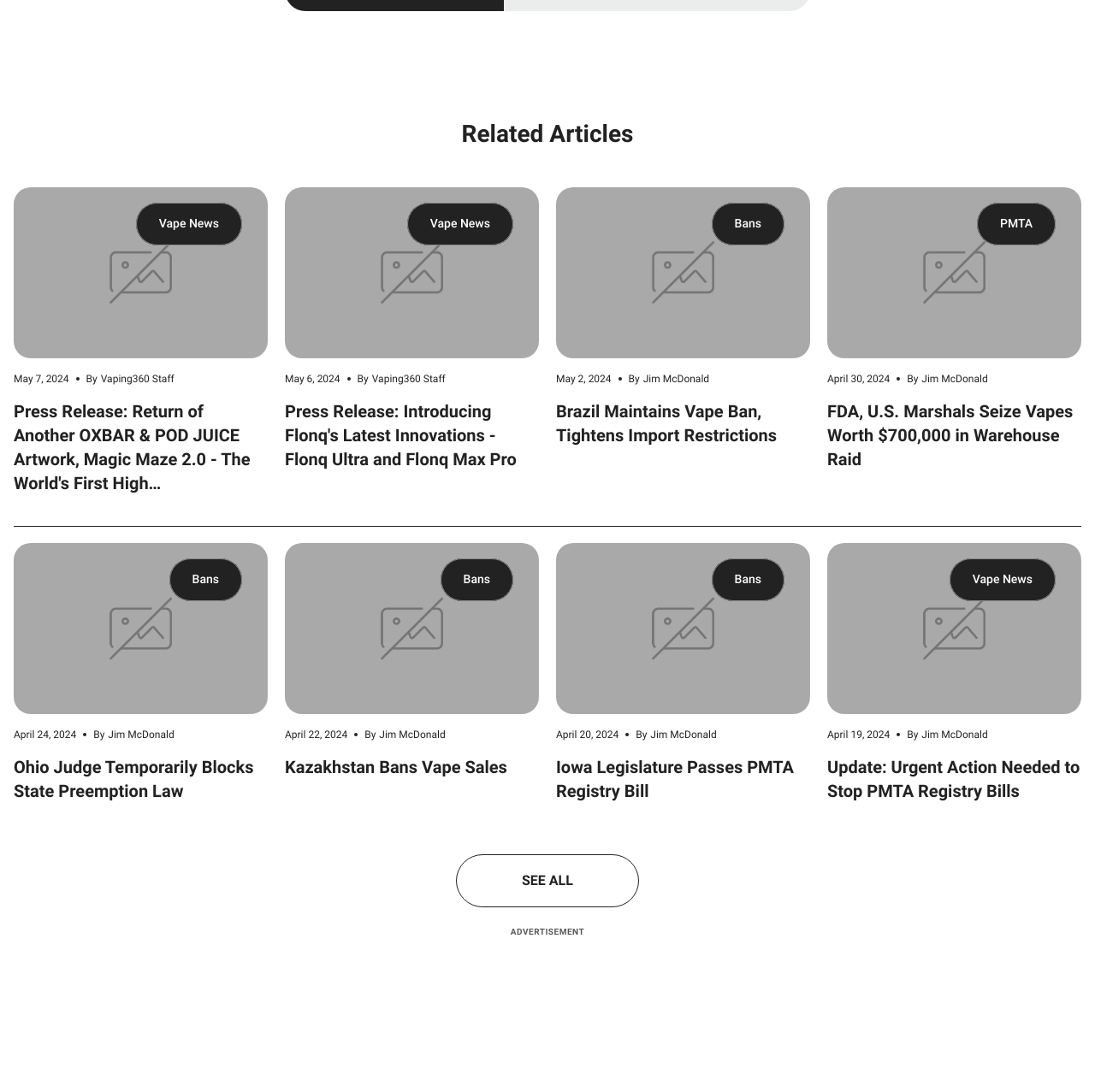Please give the bounding box coordinates of the area that should be clicked to fulfill the following instruction: "Click on the 'Press Release: Return of Another OXBAR & POD JUICE Artwork, Magic Maze 2.0 - The World's First High Wattage Disposable' link". The coordinates should be in the format of four float numbers from 0 to 1, i.e., [left, top, right, bottom].

[0.012, 0.171, 0.245, 0.328]